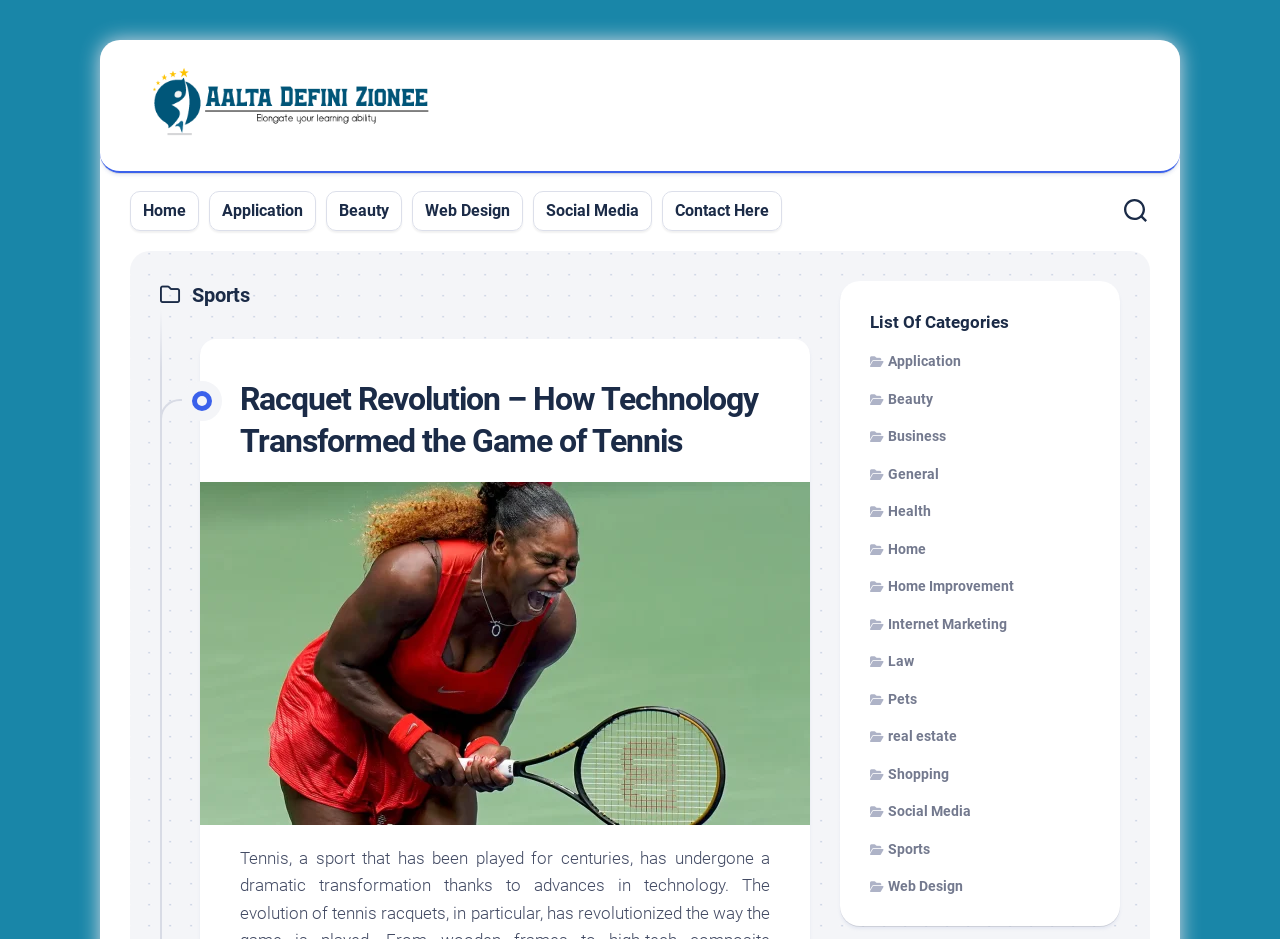Locate the bounding box coordinates of the area where you should click to accomplish the instruction: "Click on the Home link".

[0.112, 0.213, 0.145, 0.236]